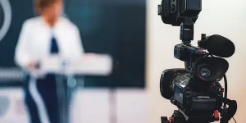What type of event is taking place?
Ensure your answer is thorough and detailed.

The event is a formal presentation or lecture, as indicated by the speaker at the podium and the professional audio-visual equipment in the background, which suggests a structured and organized event.